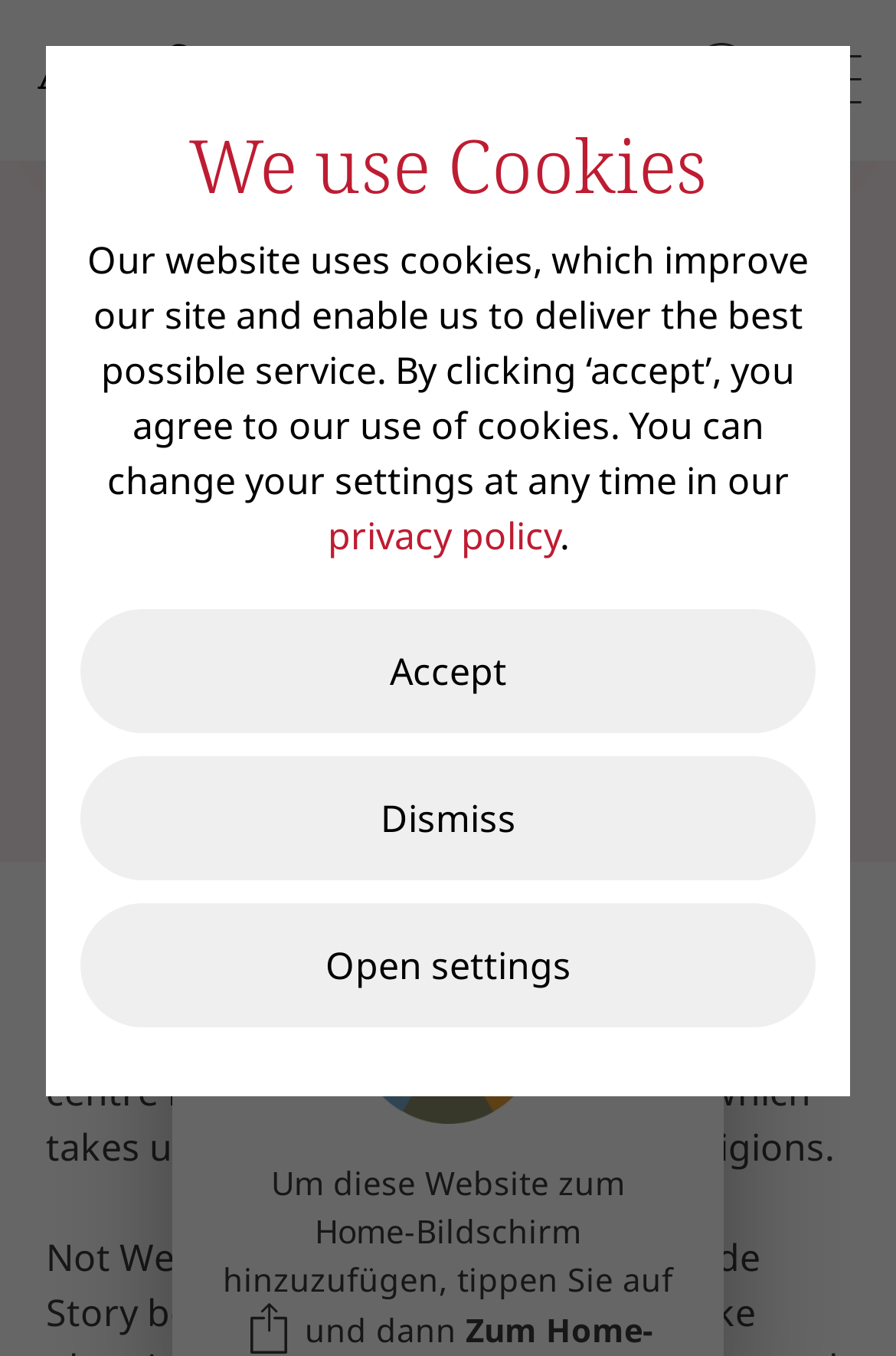Please give the bounding box coordinates of the area that should be clicked to fulfill the following instruction: "Read the article about The Middle East Side Story". The coordinates should be in the format of four float numbers from 0 to 1, i.e., [left, top, right, bottom].

[0.051, 0.195, 0.949, 0.418]